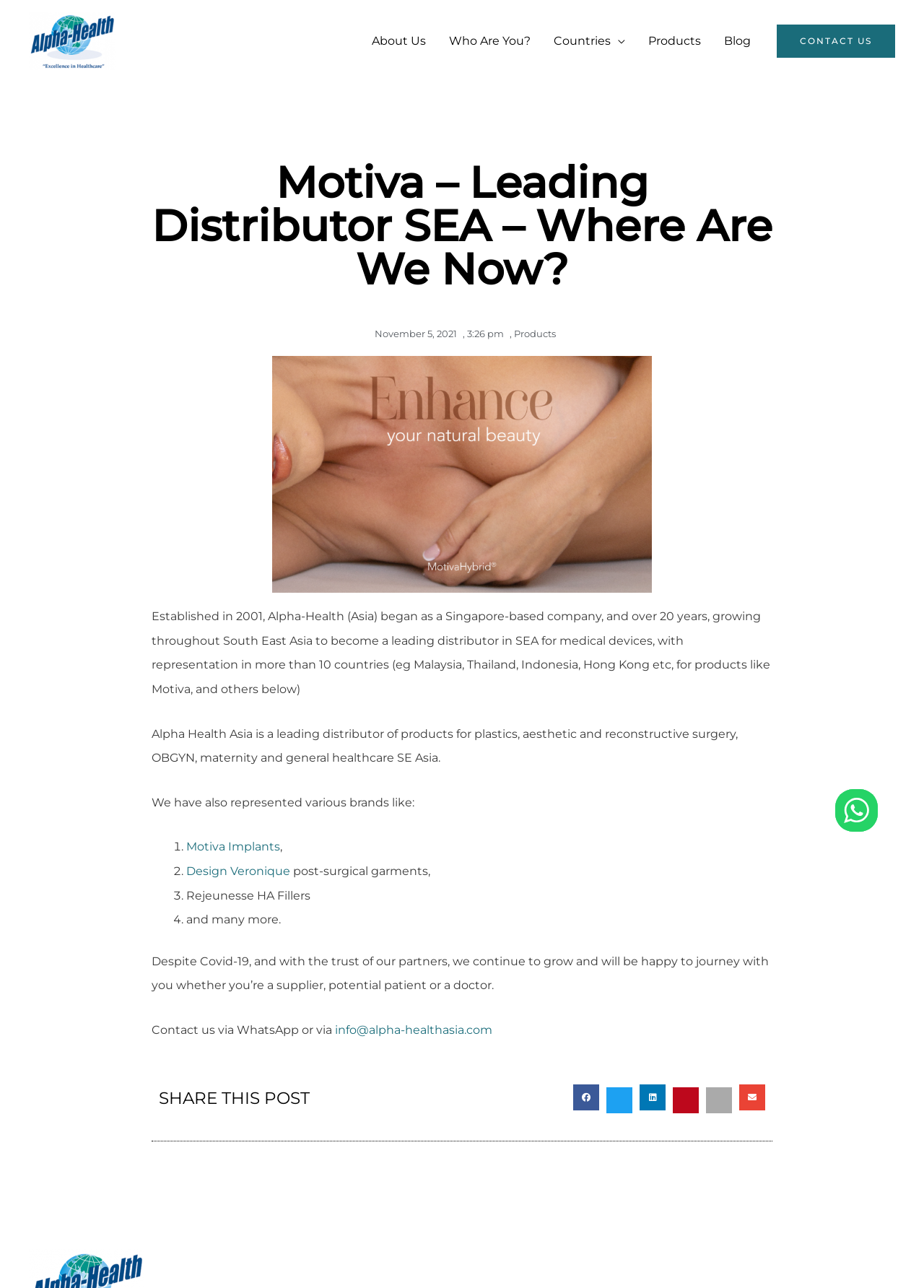Write an exhaustive caption that covers the webpage's main aspects.

The webpage is about Alpha Health (Asia), a leading distributor of medical devices in Southeast Asia. At the top, there is a logo and a navigation menu with links to "About Us", "Who Are You?", "Countries", "Products", and "Blog". On the right side, there is a "CONTACT US" link.

The main content area has a heading that reads "Motiva – Leading Distributor SEA – Where Are We Now?" followed by a link to a news article dated "November 5, 2021" and a "Products" link. Below this, there is a figure with an image and a link to "Motiva Indonesia Alpha Health (Asia)".

The main text area has several paragraphs of text. The first paragraph describes the company's history, stating that it was established in 2001 and has grown to become a leading distributor of medical devices in Southeast Asia. The second paragraph lists the types of products the company distributes, including those for plastics, aesthetic and reconstructive surgery, OBGYN, maternity, and general healthcare.

The third paragraph lists the brands the company represents, including Motiva, Design Veronique, and Rejeunesse HA Fillers, among others. The fourth paragraph expresses the company's commitment to growth despite the challenges posed by Covid-19.

Below this, there is a call to action to contact the company via WhatsApp or email. The webpage also has a "SHARE THIS POST" section with links to share the content on various social media platforms, including Facebook, Twitter, LinkedIn, Pinterest, and email.

There are several images on the page, including the company logo, a figure with an image, and a small icon at the bottom right corner.